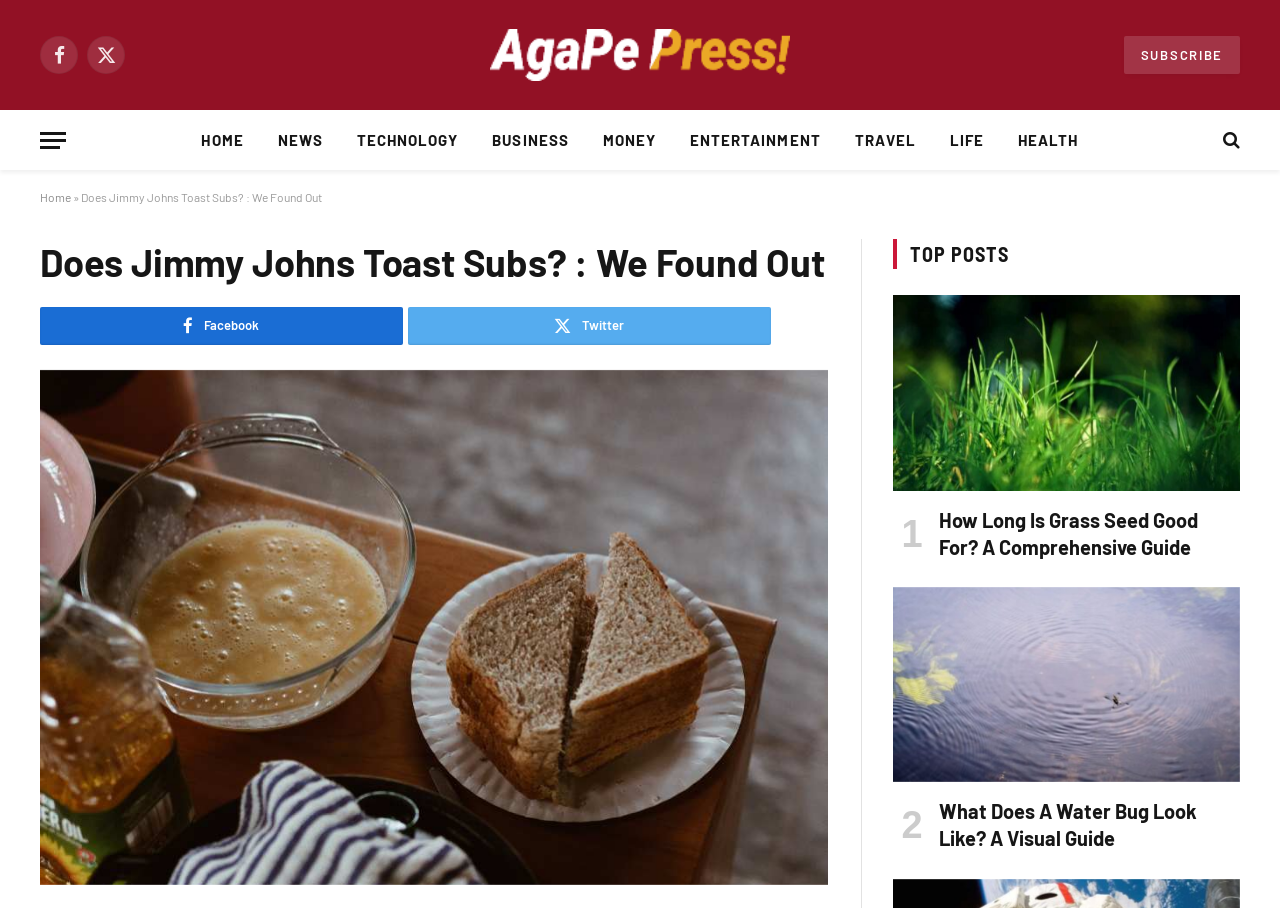Locate the bounding box coordinates of the element to click to perform the following action: 'Read the article about How Long Is Grass Seed Good For'. The coordinates should be given as four float values between 0 and 1, in the form of [left, top, right, bottom].

[0.698, 0.325, 0.969, 0.54]